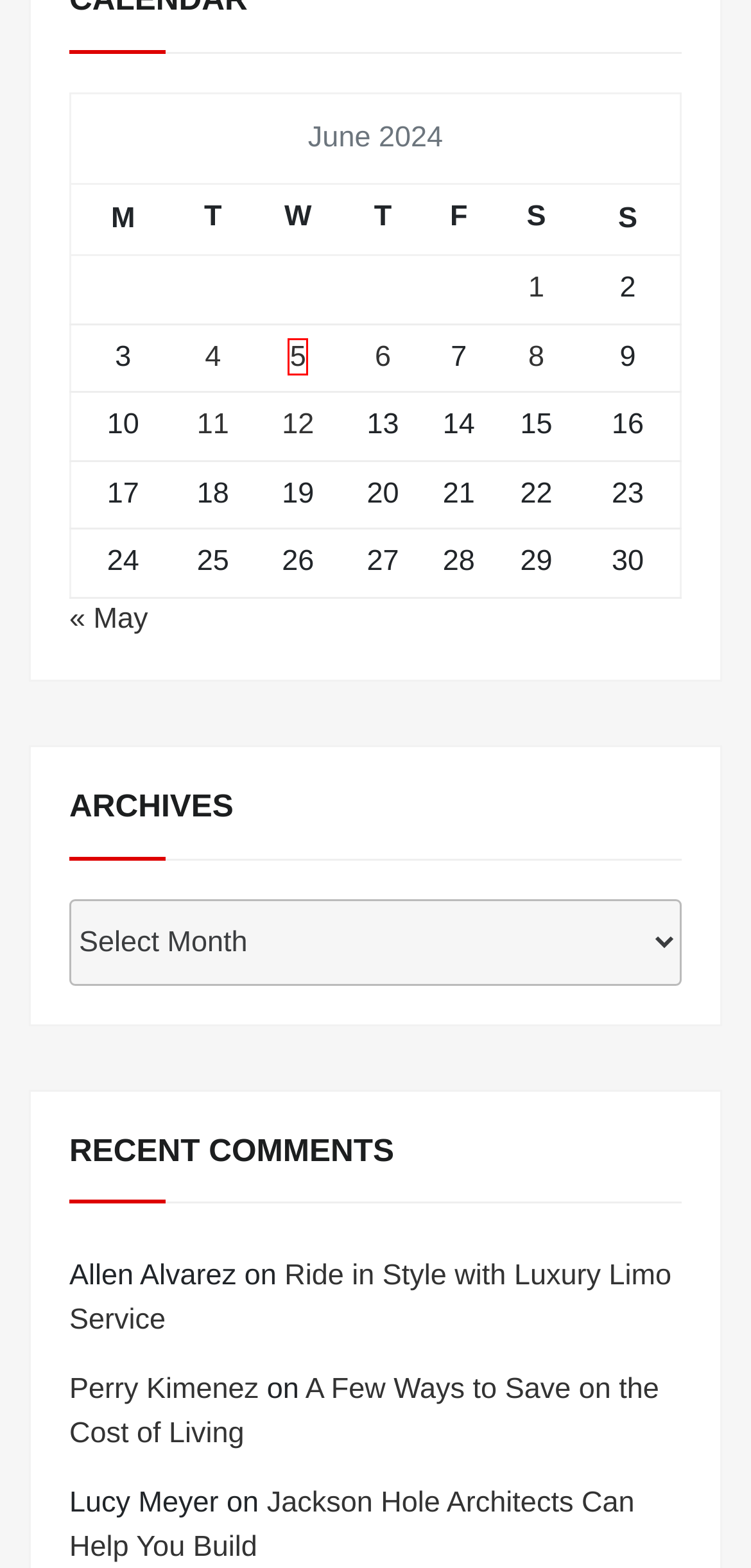Look at the screenshot of a webpage with a red bounding box and select the webpage description that best corresponds to the new page after clicking the element in the red box. Here are the options:
A. Jackson Hole Architects Can Help You Build - New Channel 2
B. June 6, 2024 - New Channel 2
C. June 1, 2024 - New Channel 2
D. June 12, 2024 - New Channel 2
E. May 2024 - New Channel 2
F. June 11, 2024 - New Channel 2
G. A Few Ways to Save on the Cost of Living - New Channel 2
H. June 5, 2024 - New Channel 2

H